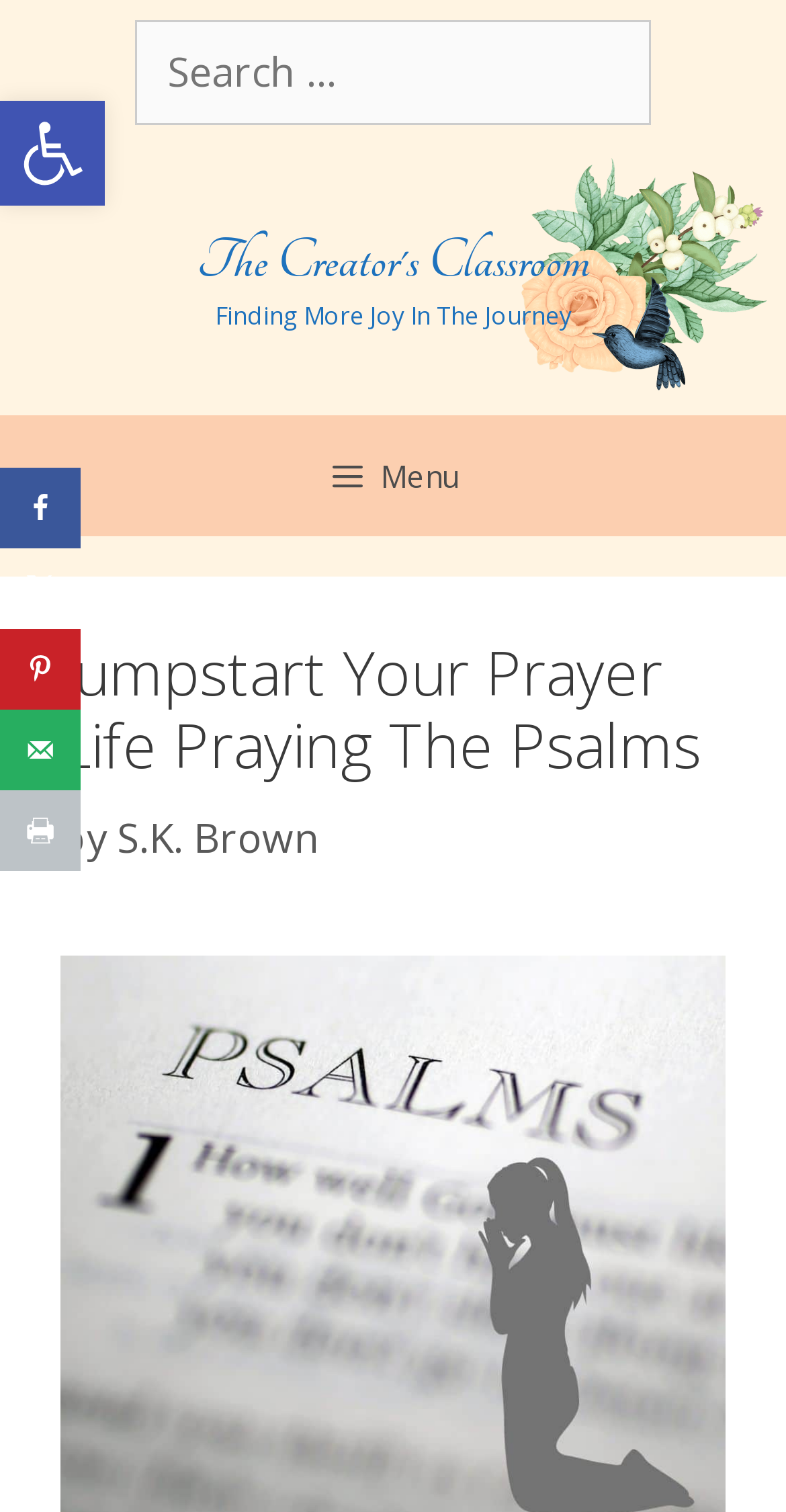Using the provided element description: "S.K. Brown", determine the bounding box coordinates of the corresponding UI element in the screenshot.

[0.149, 0.536, 0.408, 0.572]